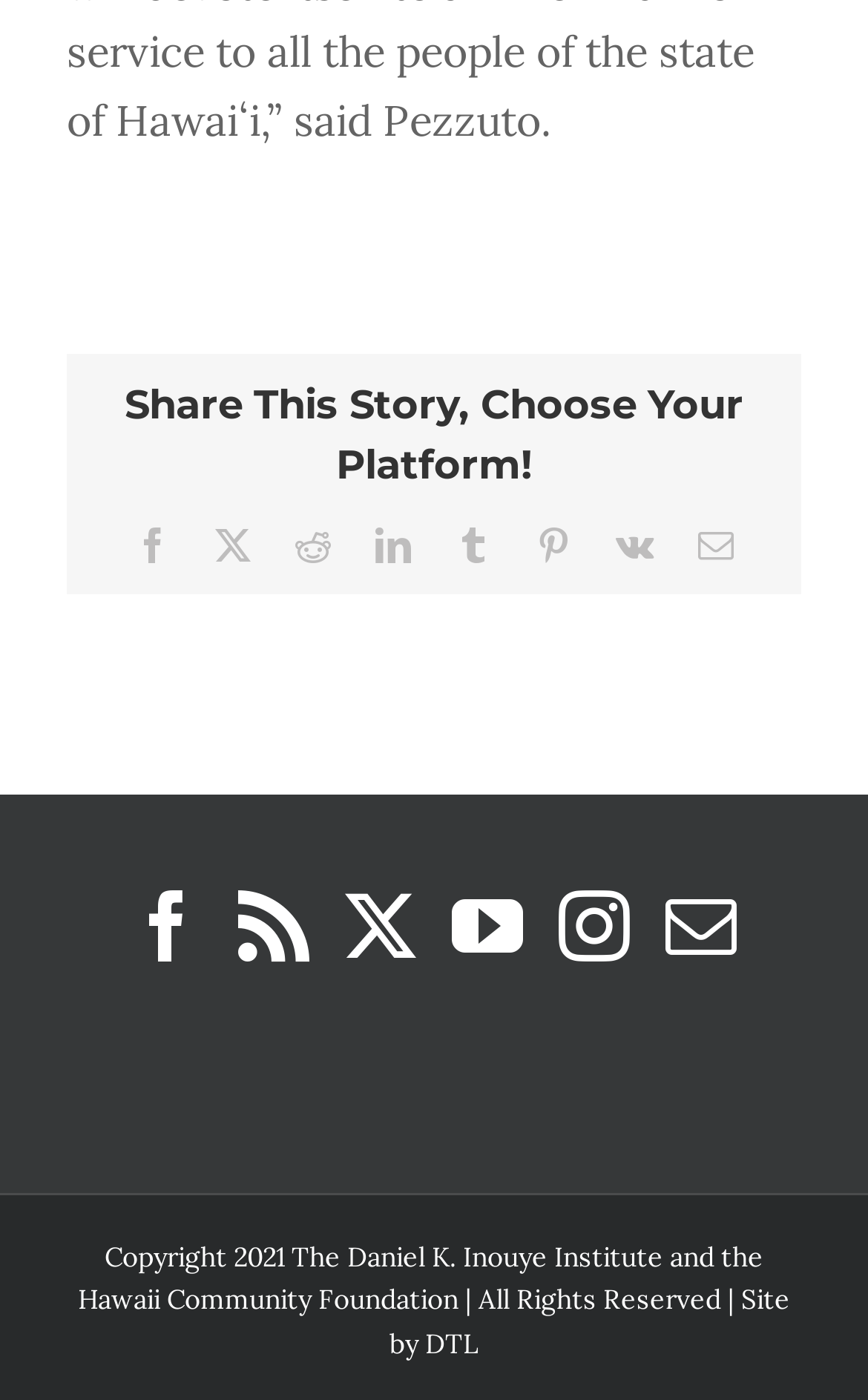What is the website's developer?
Please utilize the information in the image to give a detailed response to the question.

The website's developer is mentioned at the bottom of the webpage, where it says 'Site by DTL', indicating that DTL is the developer of the website.